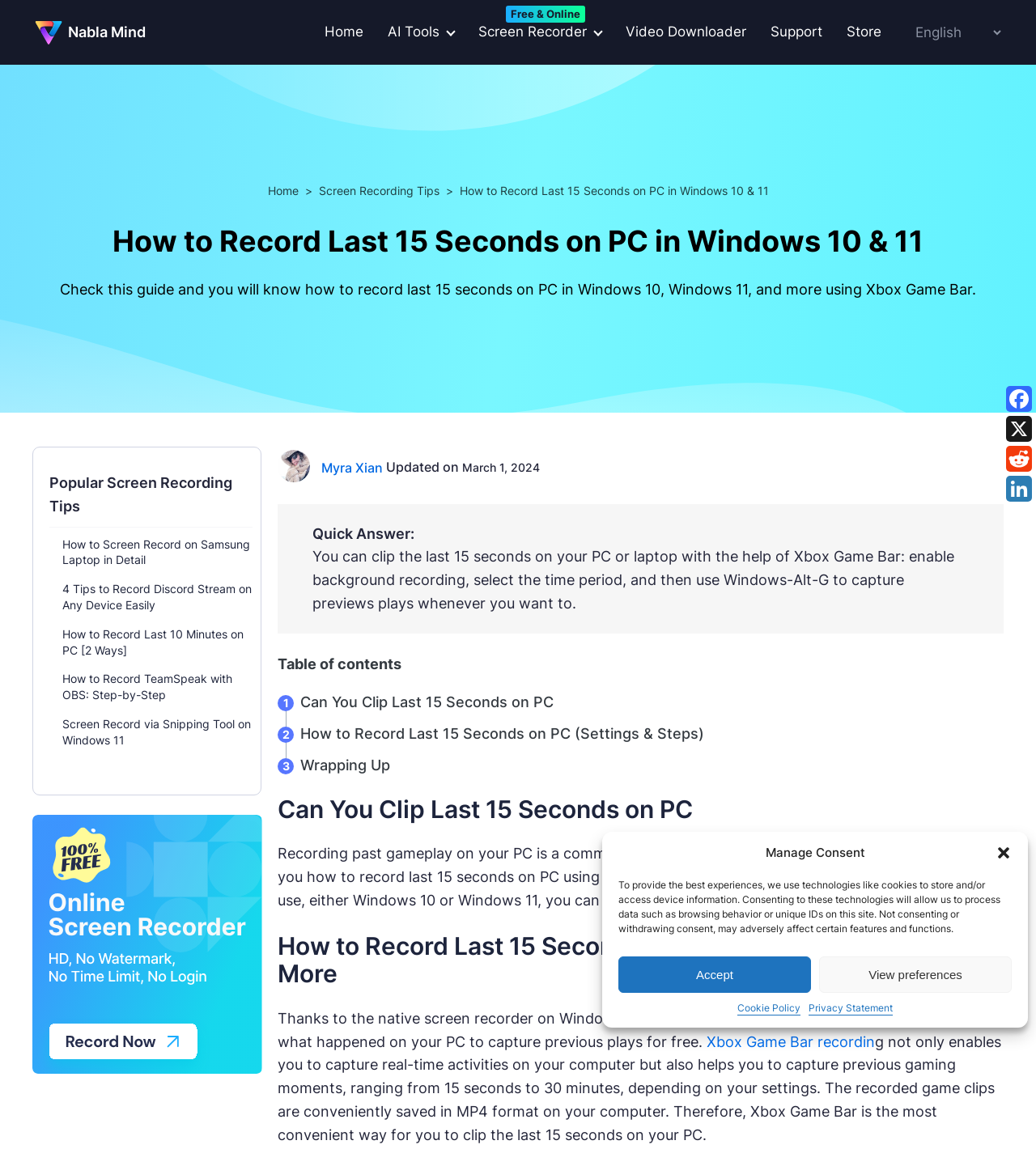Who is the author of the webpage content?
Look at the image and answer with only one word or phrase.

Myra Xian